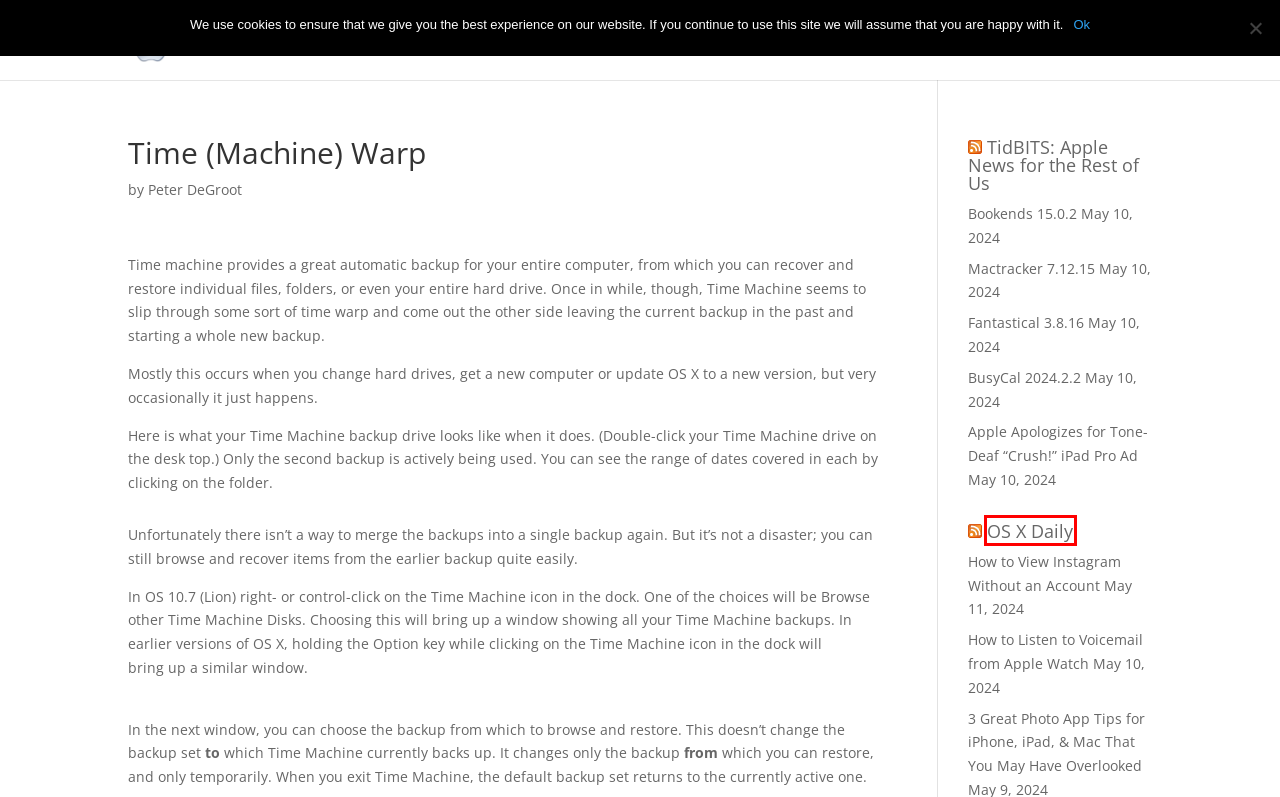Please examine the screenshot provided, which contains a red bounding box around a UI element. Select the webpage description that most accurately describes the new page displayed after clicking the highlighted element. Here are the candidates:
A. Mactracker 7.12.15 - TidBITS
B. How to Listen to Voicemail from Apple Watch
C. Web Design and Development Services - marciasweb.com
D. OS X Daily - News and Tips for Mac, iPhone, iPad, and Everything Apple
E. How to View Instagram Without an Account
F. Release Candidate of iOS 17.5 & iPadOS 17.5 Available for Testing
G. Apple Apologizes for Tone-Deaf “Crush!” iPad Pro Ad - TidBITS
H. 3 Great Photo App Tips for iPhone, iPad, & Mac That You May Have Overlooked

D